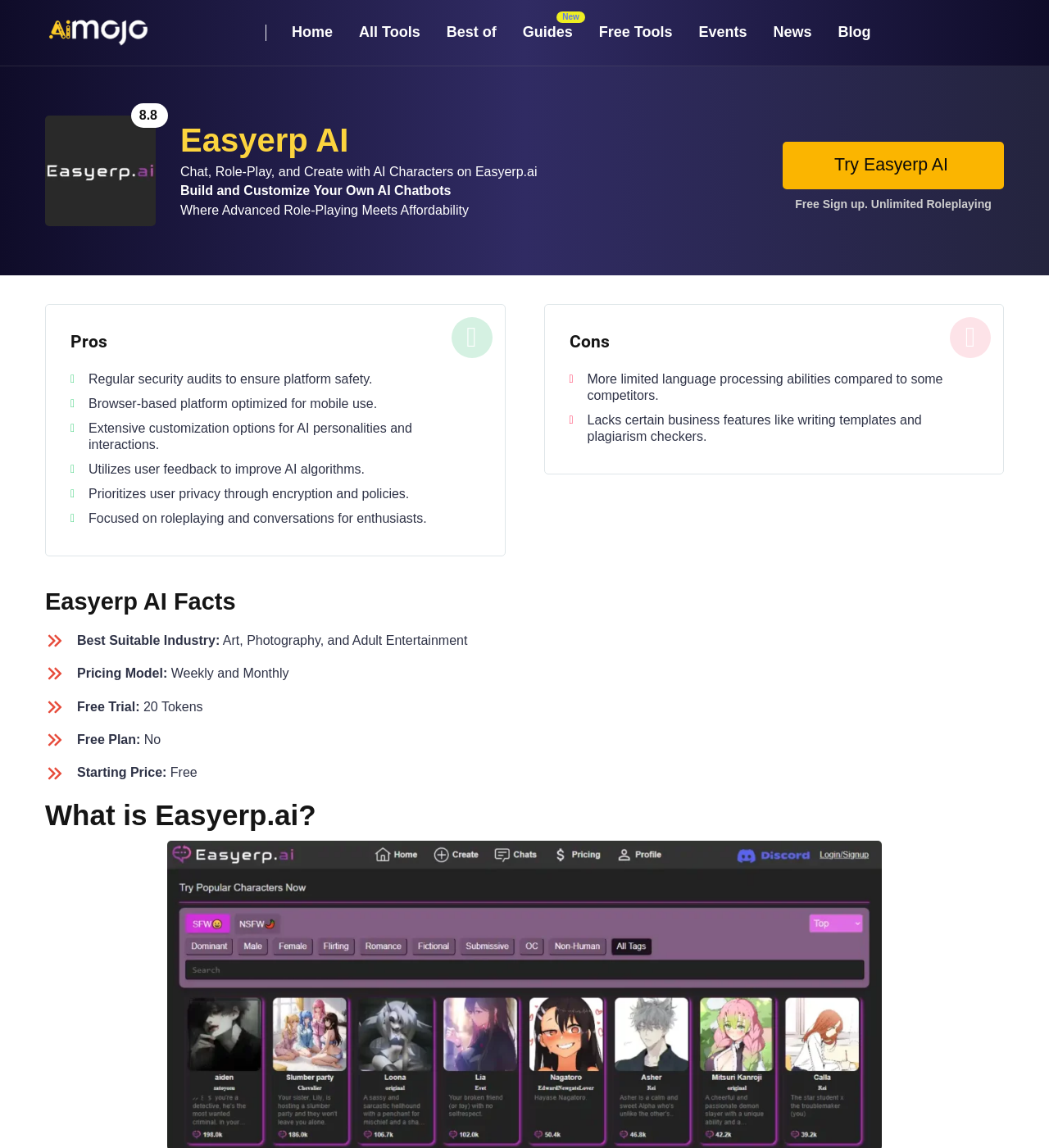What is the main purpose of Easyerp AI?
Use the image to give a comprehensive and detailed response to the question.

The main purpose of Easyerp AI is mentioned on the webpage as 'Chat, Role-Play, and Create with AI Characters on Easyerp.ai', which is displayed as a static text element with bounding box coordinates [0.172, 0.144, 0.512, 0.156]. This suggests that the platform is designed for users to interact with AI characters in a role-playing environment.